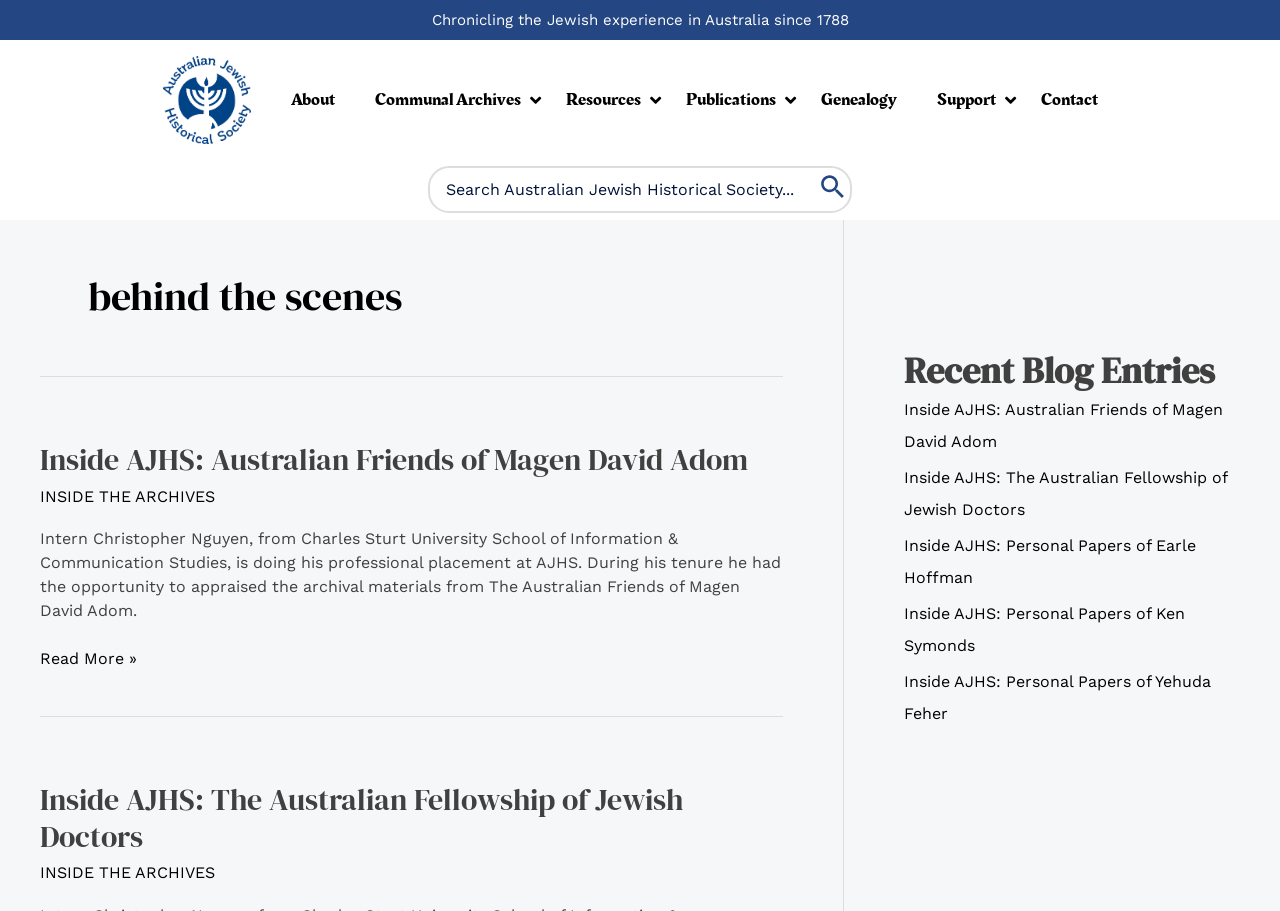Present a detailed account of what is displayed on the webpage.

The webpage is about the Australian Jewish Historical Society, with a focus on "behind the scenes" stories. At the top, there is a brief description of the society, "Chronicling the Jewish experience in Australia since 1788". Below this, there is a logo of the society, which is also a link to the organization's main page.

To the right of the logo, there is a navigation menu with links to various sections, including "About", "Communal Archives", "Resources", "Publications", "Genealogy", "Support", and "Contact". 

In the center of the page, there is a search bar with a placeholder text "Search Australian Jewish Historical Society..." and a search button with a magnifying glass icon.

Below the search bar, there is a main article section with a heading "behind the scenes". This section features several stories, including "Inside AJHS: Australian Friends of Magen David Adom", "Inside AJHS: The Australian Fellowship of Jewish Doctors", and others. Each story has a brief summary and a "Read More" link.

On the right side of the page, there is a complementary section with a heading "Recent Blog Entries". This section lists several blog posts, including "Inside AJHS: Australian Friends of Magen David Adom", "Inside AJHS: The Australian Fellowship of Jewish Doctors", and others.